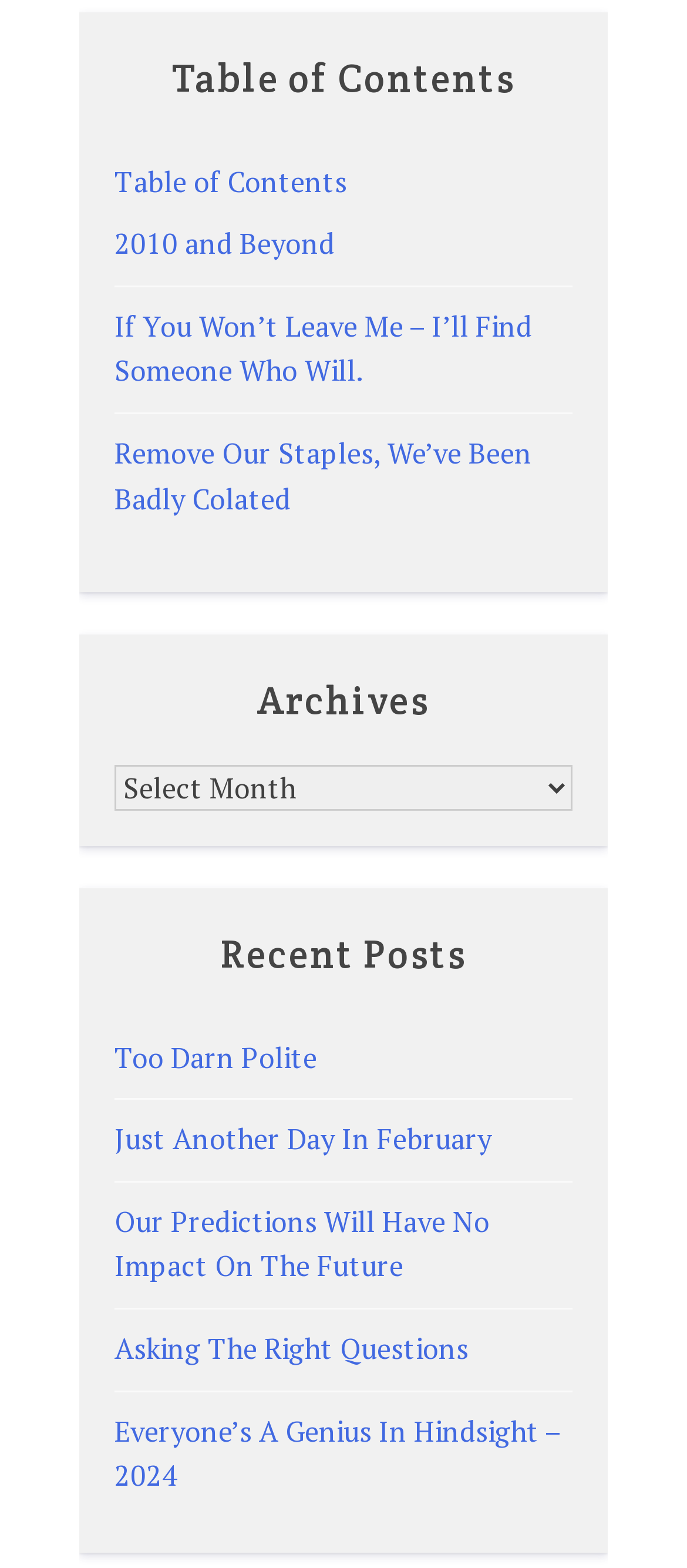What is the text of the second link under the 'Table of Contents' section?
Based on the image, answer the question with a single word or brief phrase.

2010 and Beyond